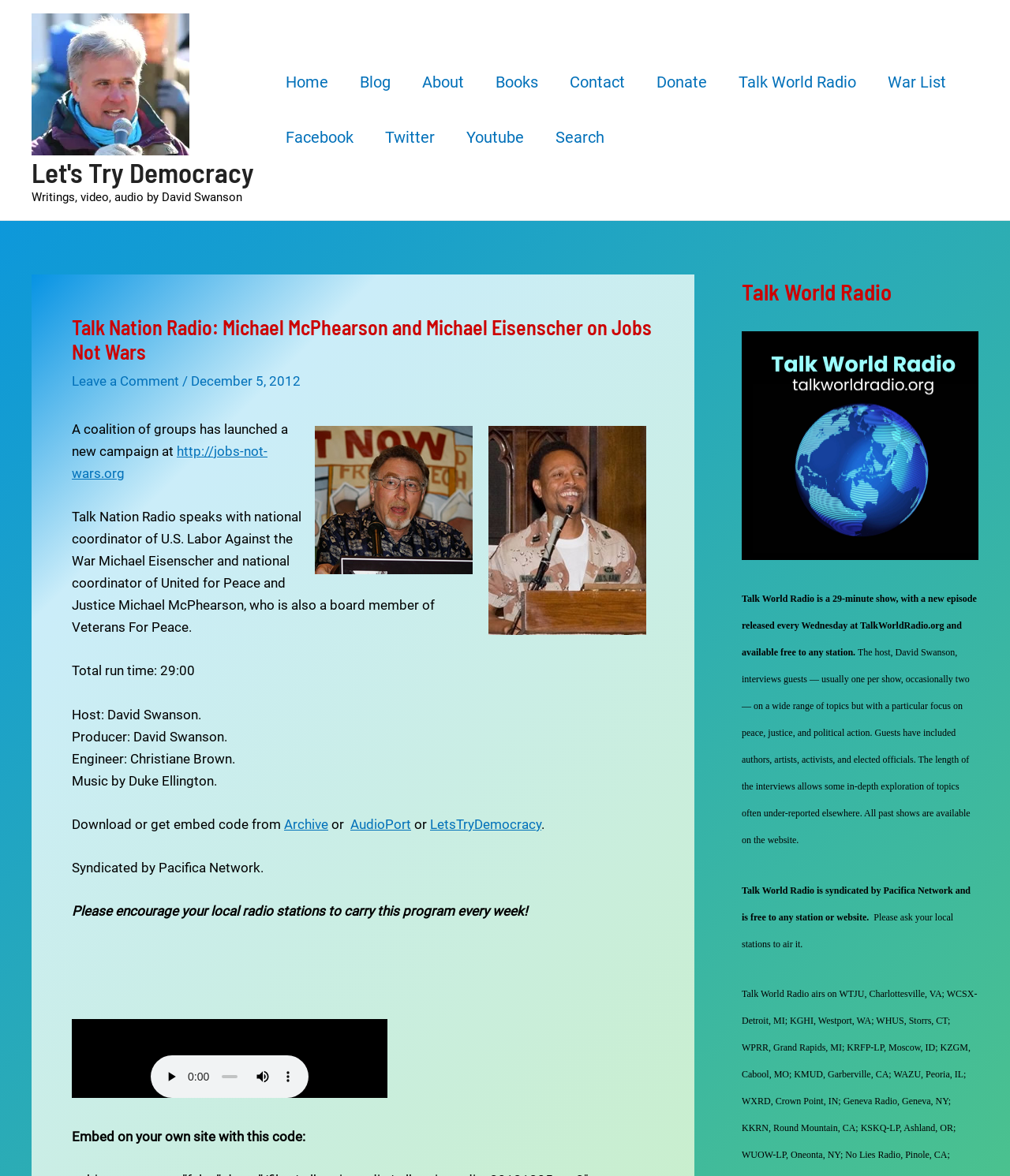Find the bounding box coordinates of the element's region that should be clicked in order to follow the given instruction: "Click on the 'http://jobs-not-wars.org' link". The coordinates should consist of four float numbers between 0 and 1, i.e., [left, top, right, bottom].

[0.071, 0.377, 0.265, 0.409]